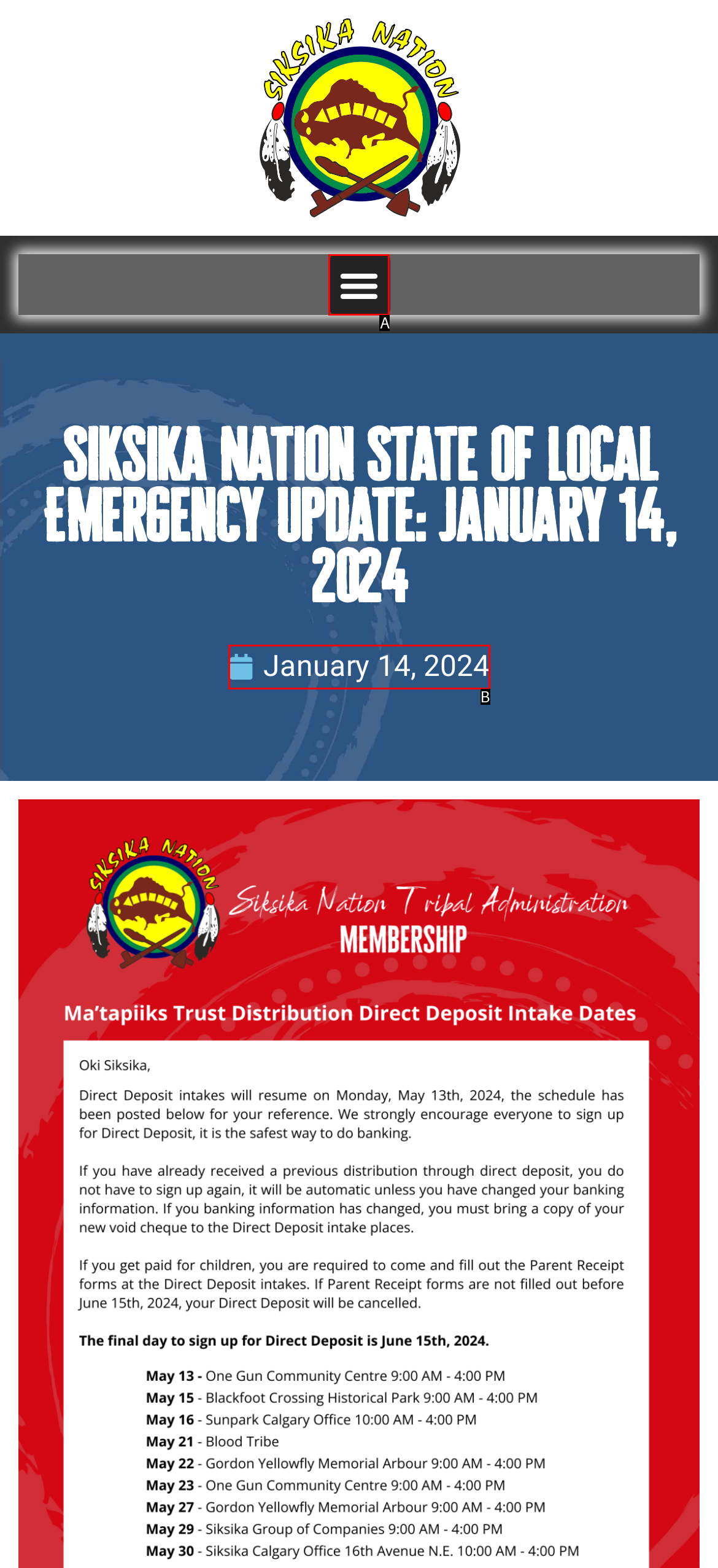Identify the HTML element that matches the description: Menu. Provide the letter of the correct option from the choices.

A